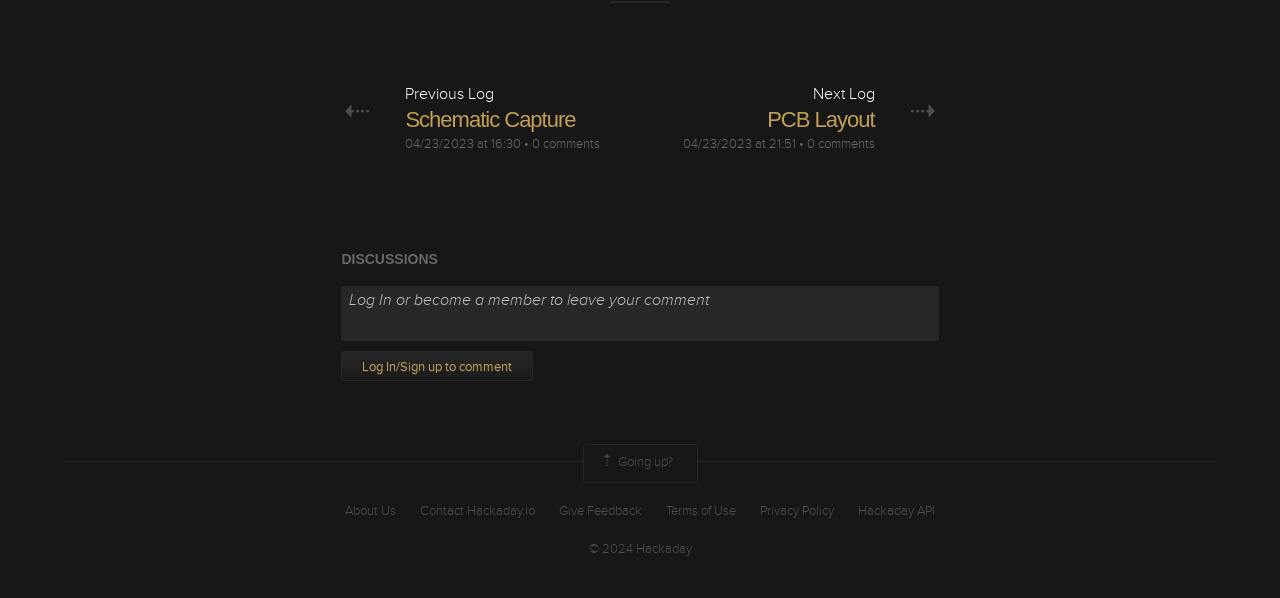Identify the bounding box coordinates for the UI element that matches this description: "Terms of Use".

[0.52, 0.839, 0.575, 0.869]